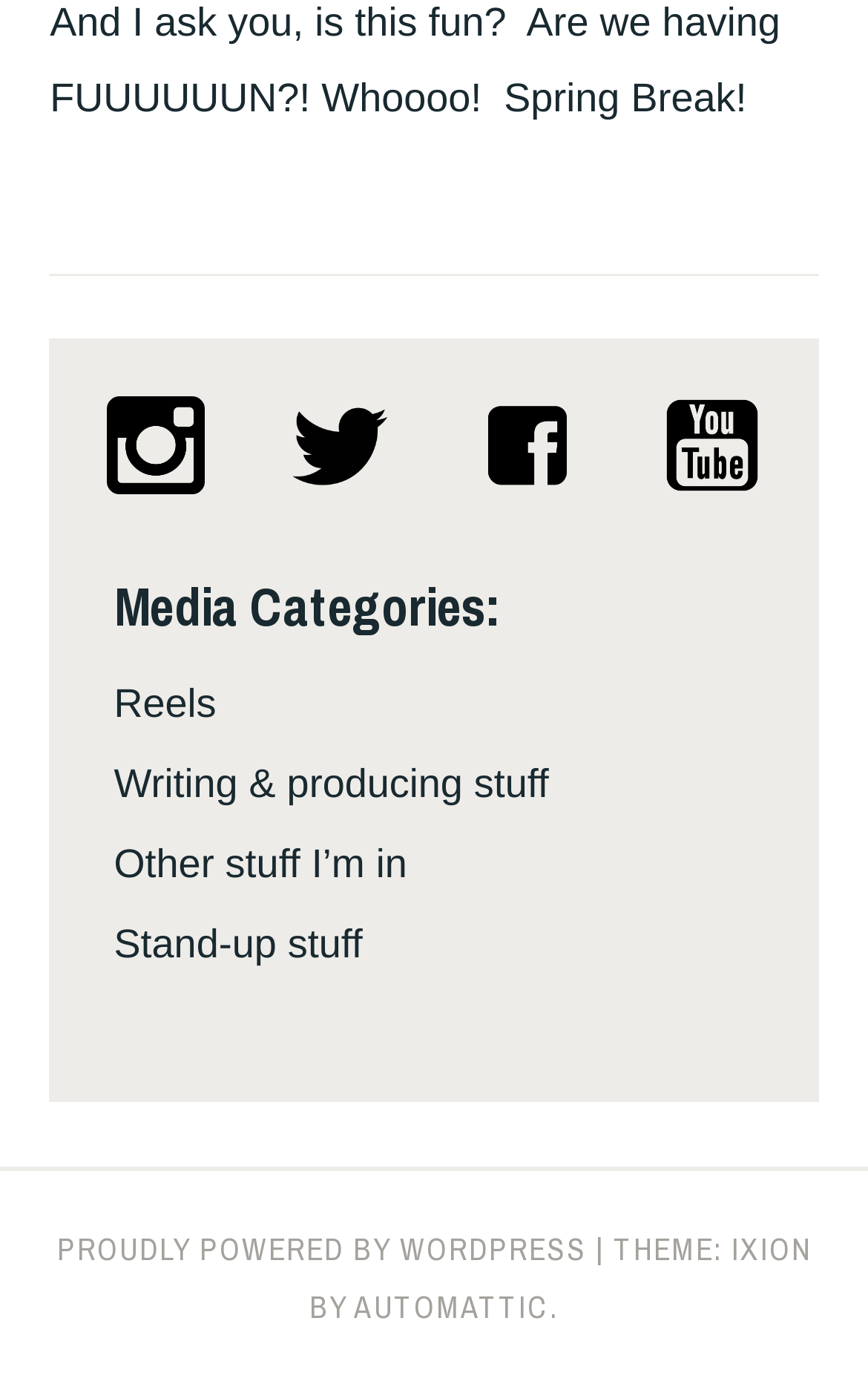Determine the bounding box coordinates of the clickable area required to perform the following instruction: "go to wordpress". The coordinates should be represented as four float numbers between 0 and 1: [left, top, right, bottom].

[0.065, 0.886, 0.676, 0.915]